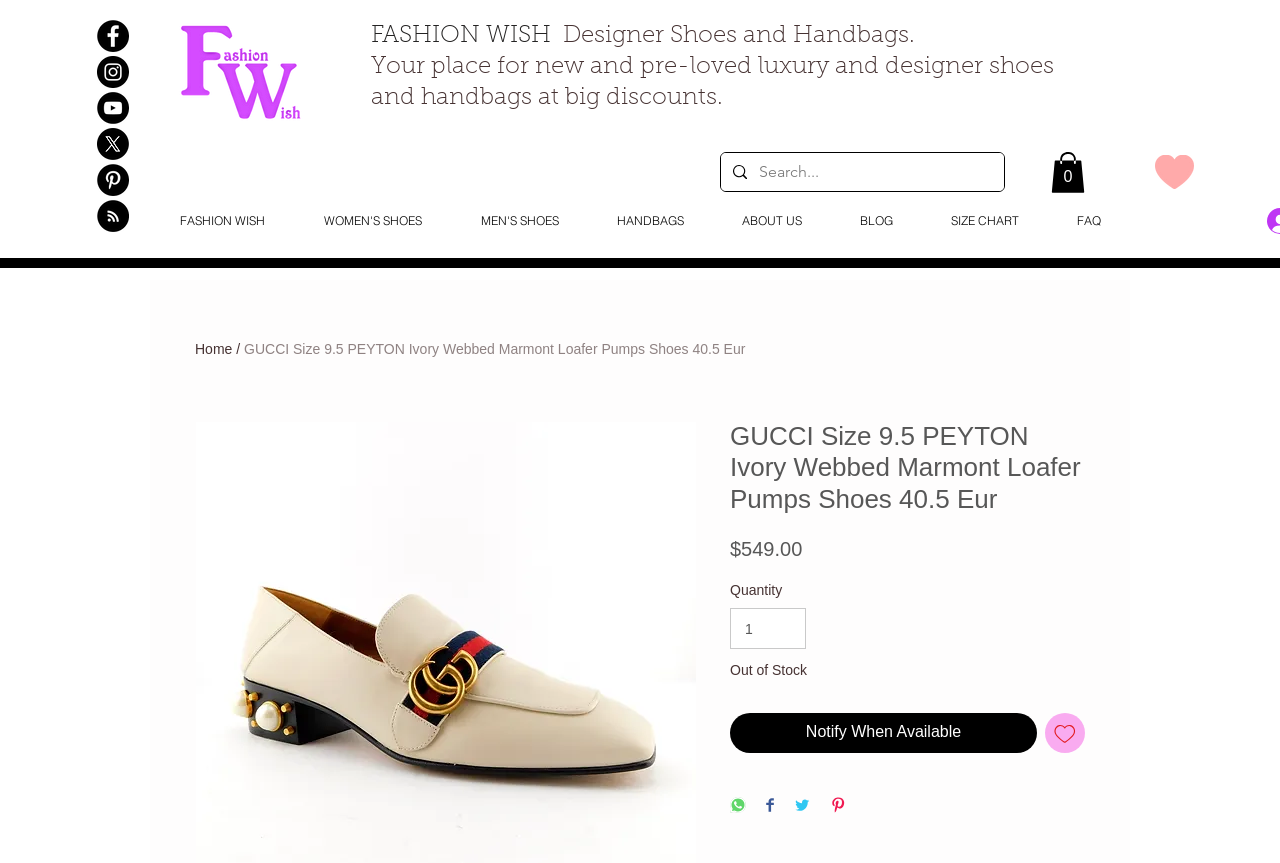Could you highlight the region that needs to be clicked to execute the instruction: "Search for products"?

[0.563, 0.177, 0.784, 0.221]